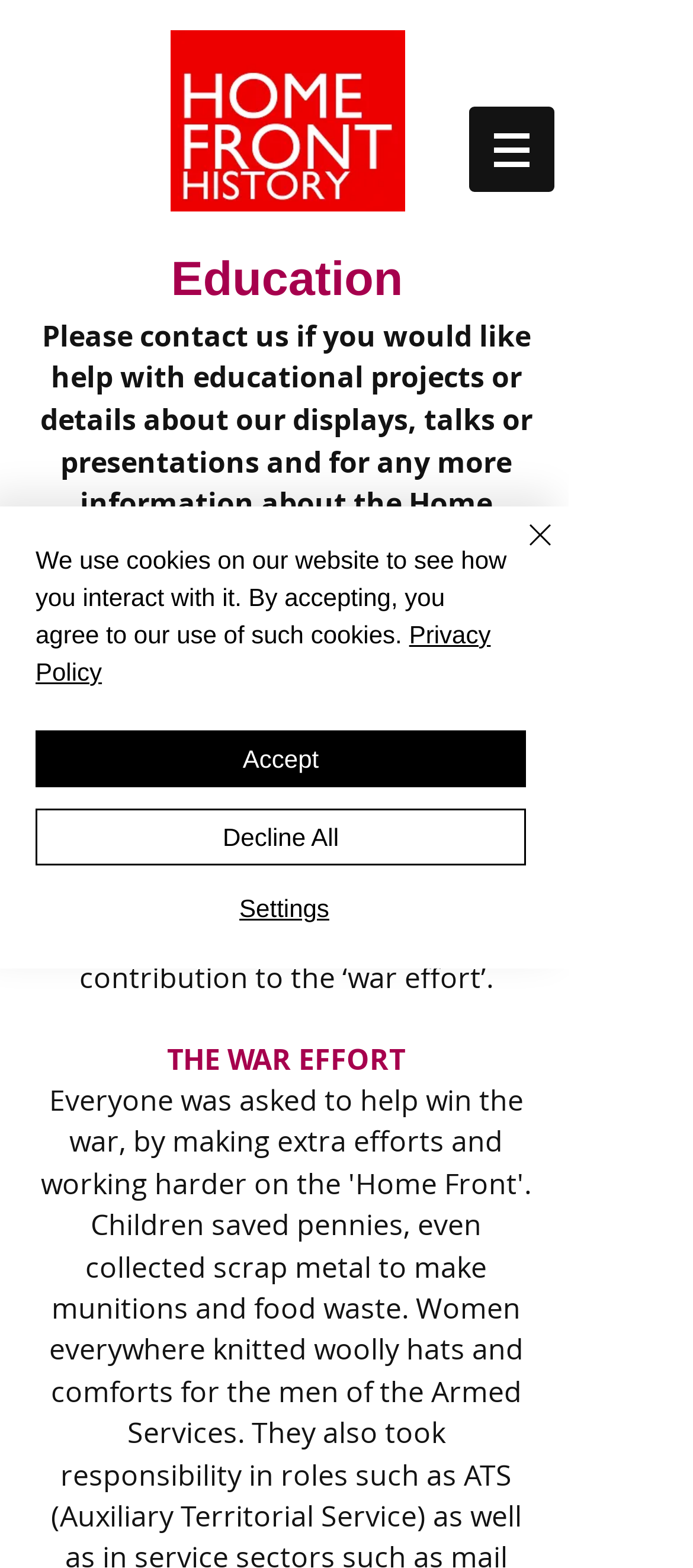What is the main topic of this website?
Look at the image and answer the question using a single word or phrase.

Home Front History